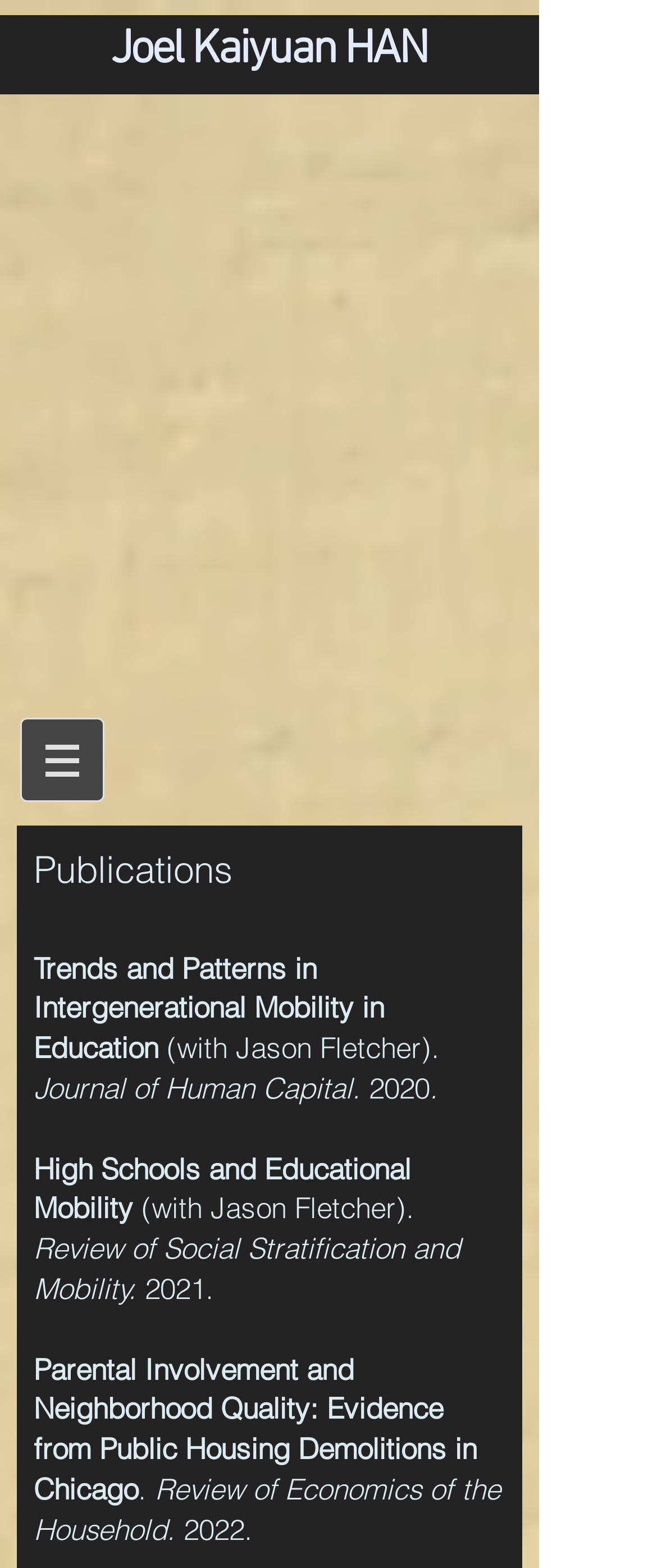Determine the main heading of the webpage and generate its text.

Joel Kaiyuan HAN